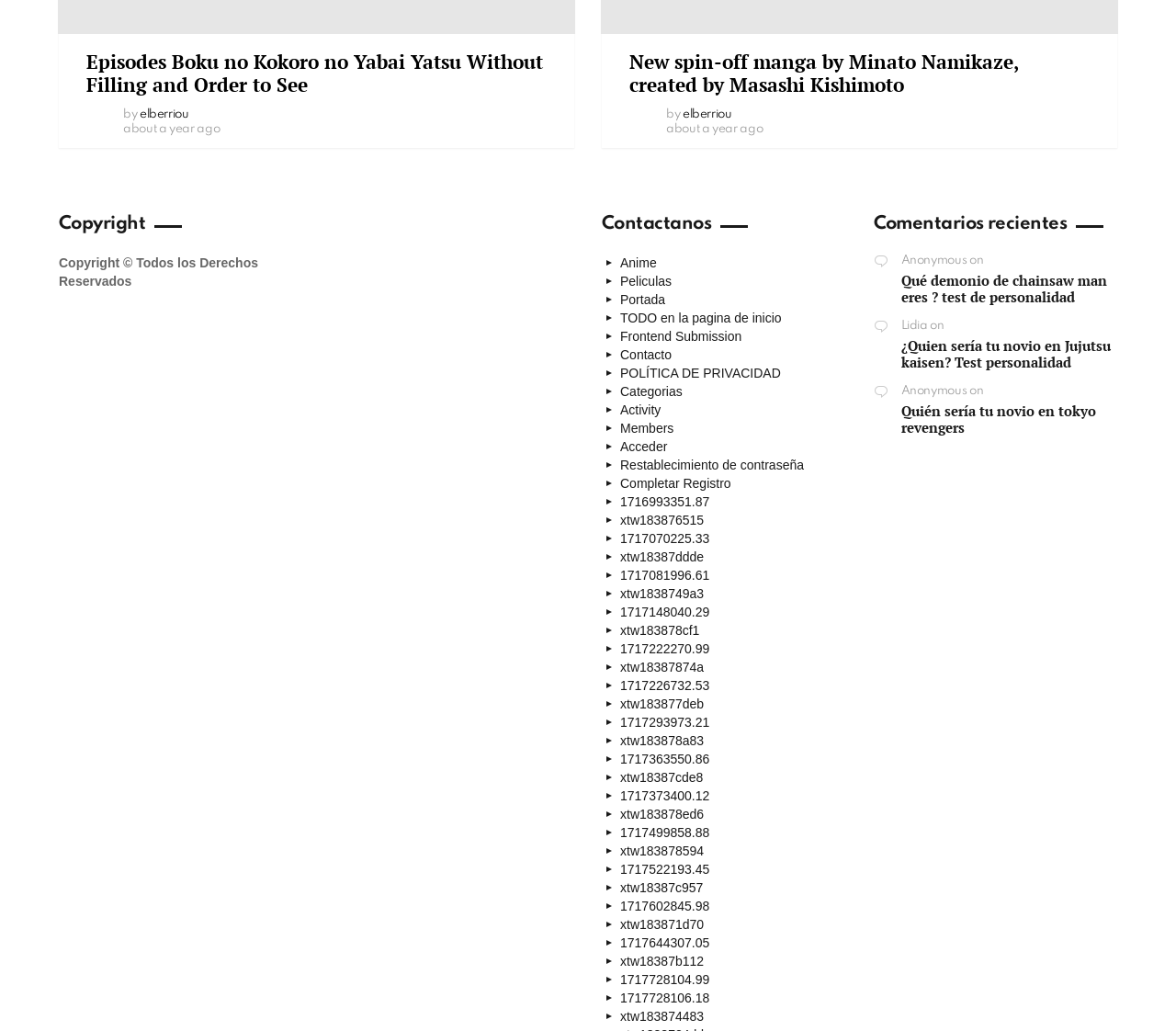Give a one-word or short phrase answer to the question: 
What is the name of the anime mentioned?

Boku no Kokoro no Yabai Yatsu